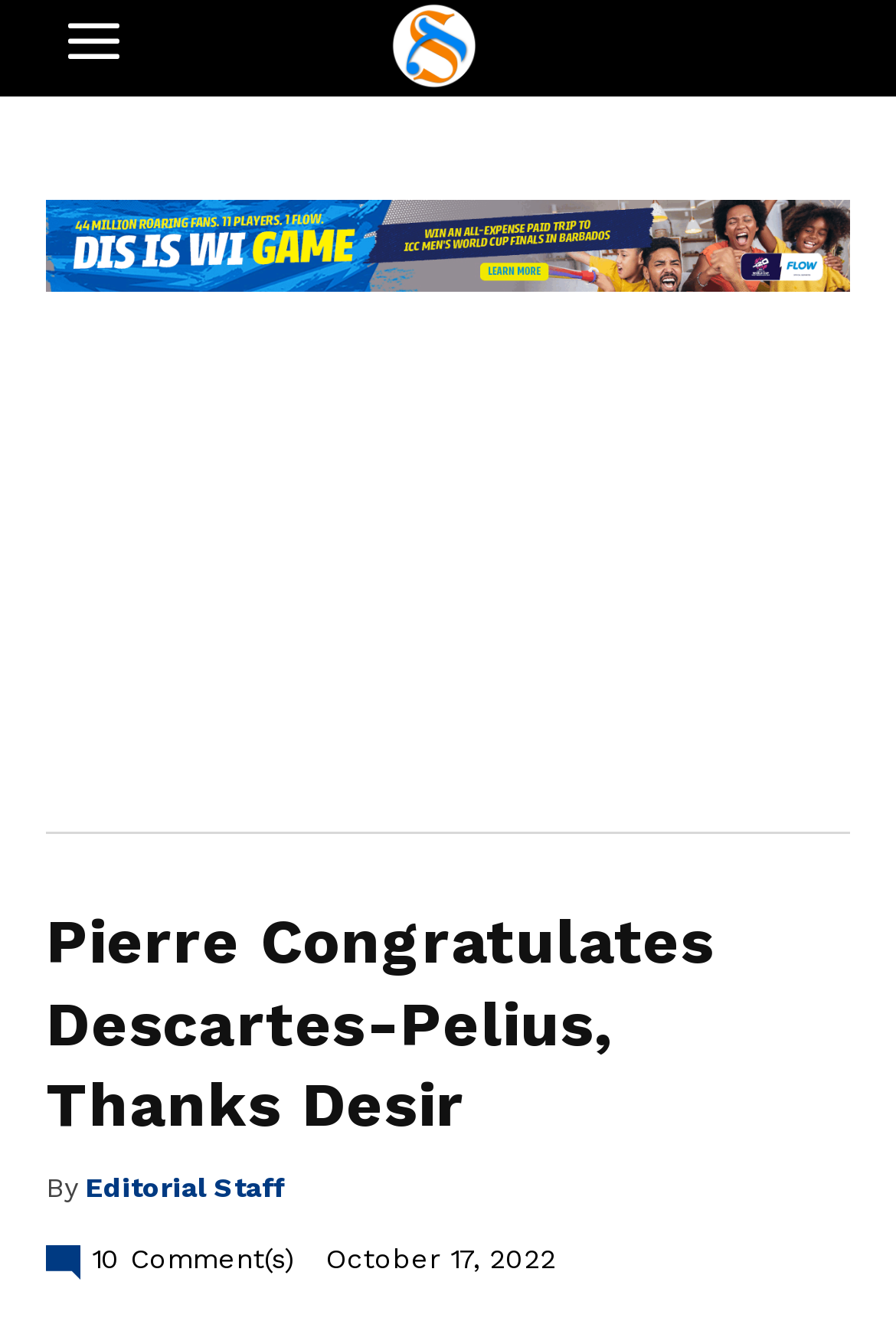What are the keywords related to this news organization?
Answer the question with a single word or phrase derived from the image.

caribbean, caribbeannews, stlucia, saintlucia, stlucianews, saintlucianews